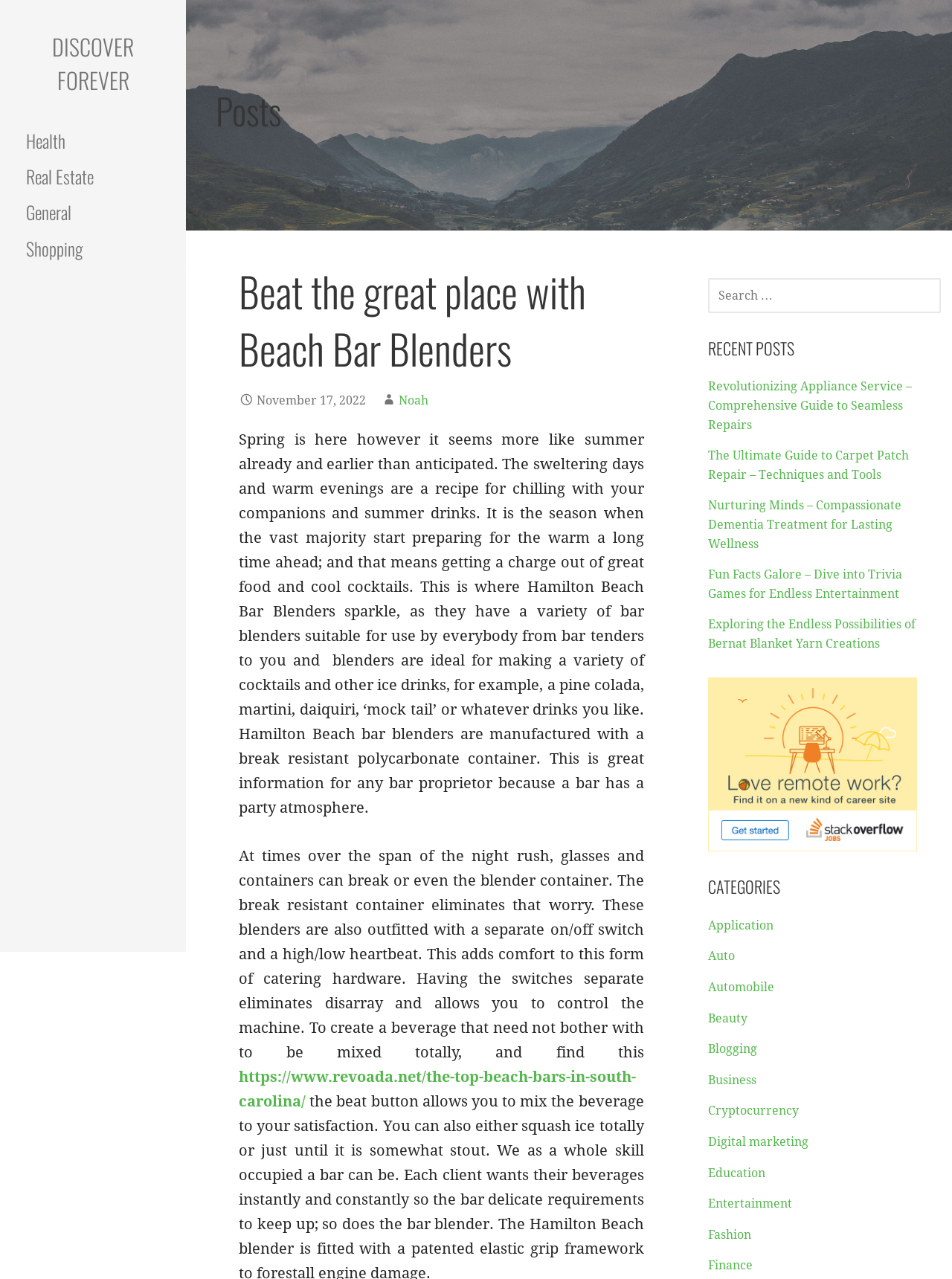Kindly determine the bounding box coordinates for the clickable area to achieve the given instruction: "Read the post about 'Beat the great place with Beach Bar Blenders'".

[0.251, 0.205, 0.676, 0.295]